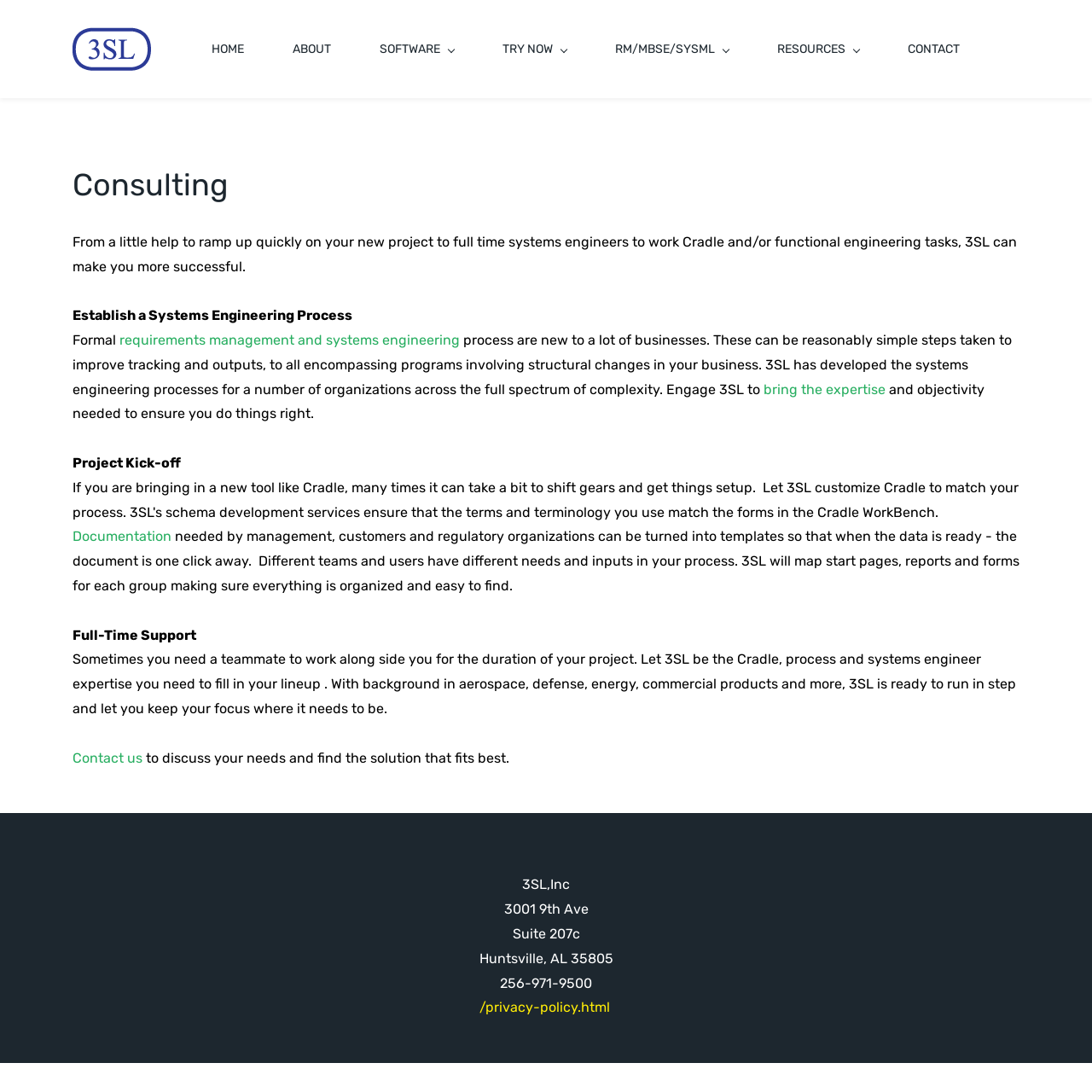Identify the bounding box coordinates for the region to click in order to carry out this instruction: "Click on the HOME link". Provide the coordinates using four float numbers between 0 and 1, formatted as [left, top, right, bottom].

[0.181, 0.033, 0.236, 0.057]